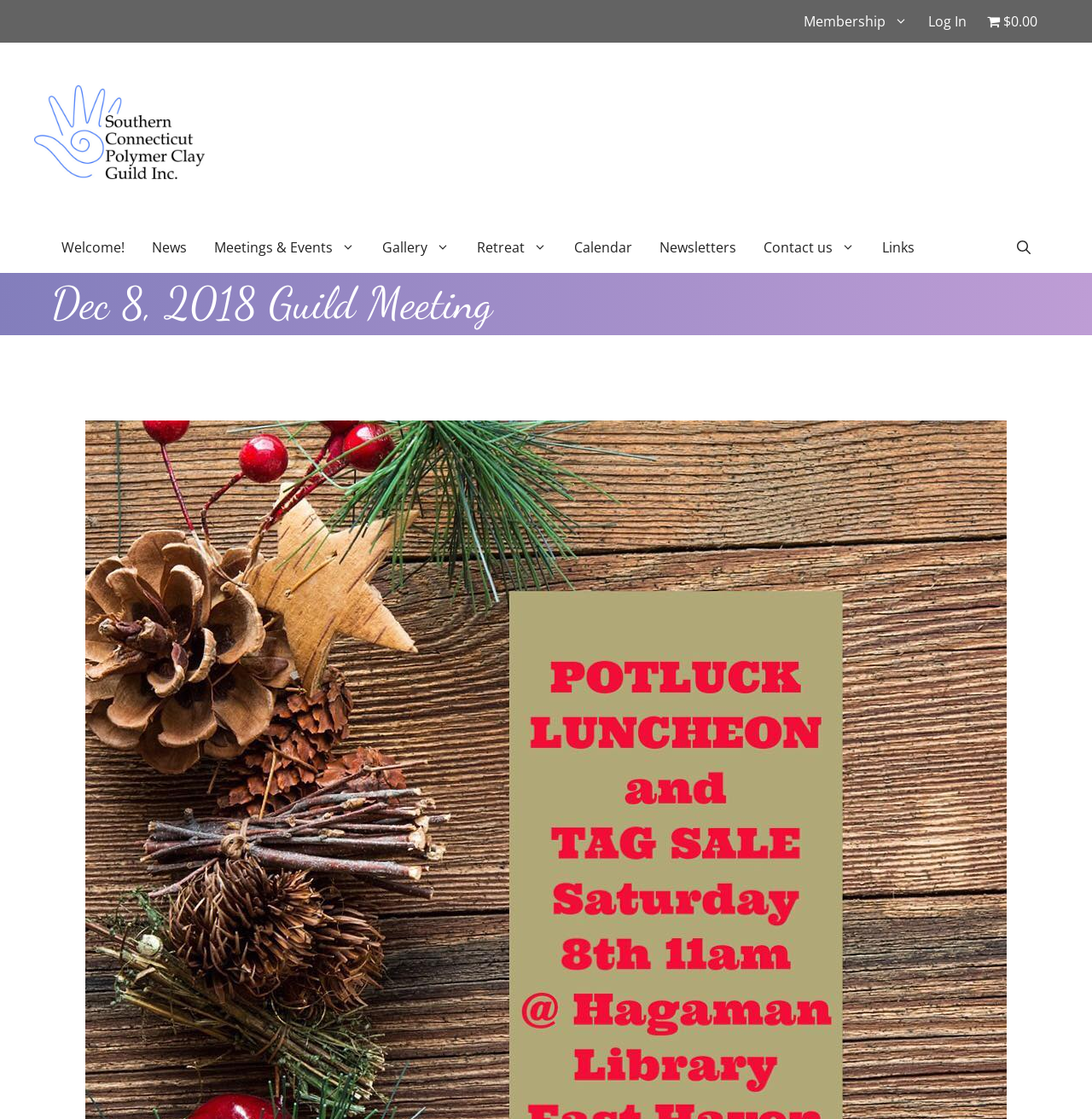Can you give a detailed response to the following question using the information from the image? What is the name of the guild?

I found the answer by looking at the banner element which contains a link with the text 'Southern Connecticut Polymer Clay Guild'. This link is likely to be the name of the guild.